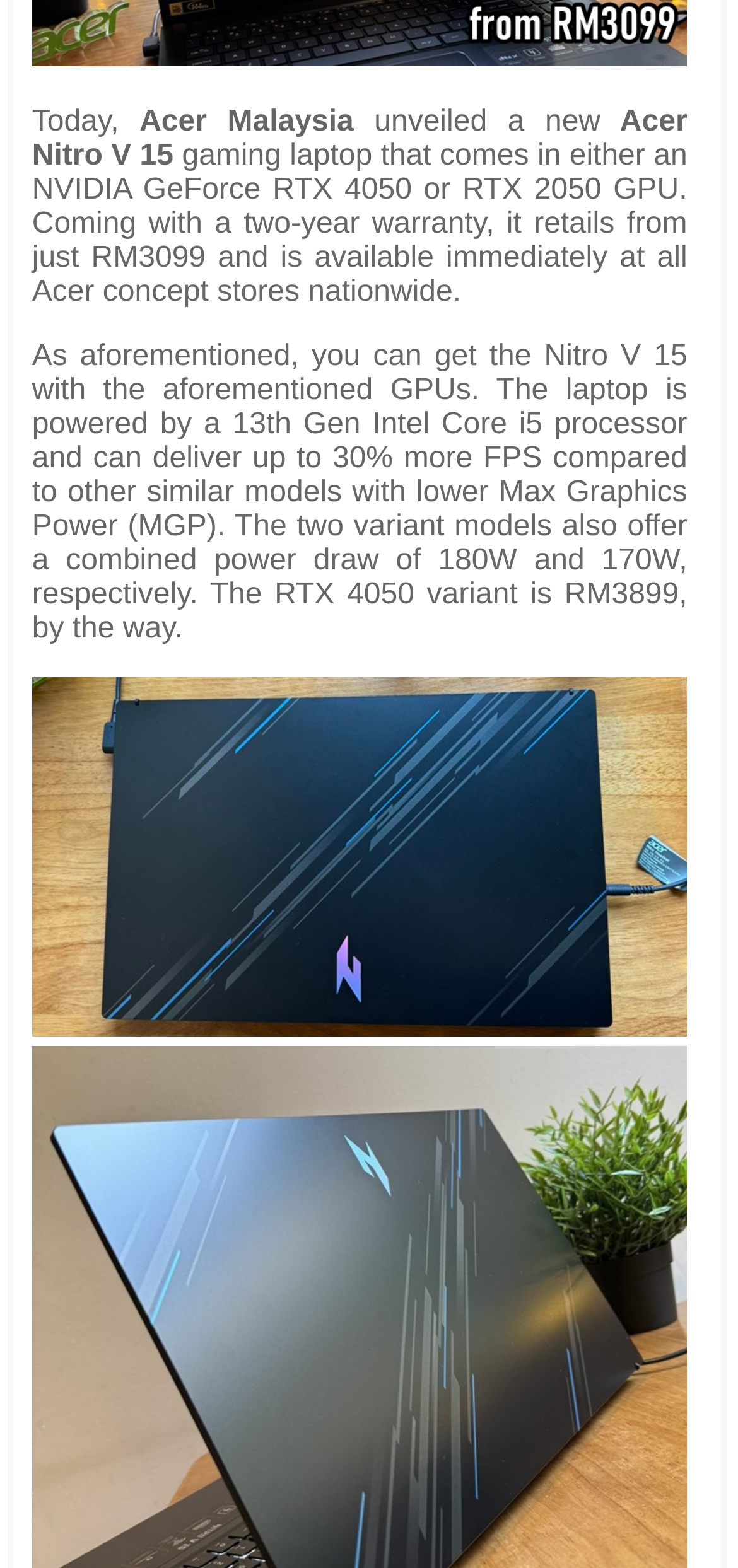From the element description: "Motorola", extract the bounding box coordinates of the UI element. The coordinates should be expressed as four float numbers between 0 and 1, in the order [left, top, right, bottom].

[0.714, 0.959, 0.874, 0.979]